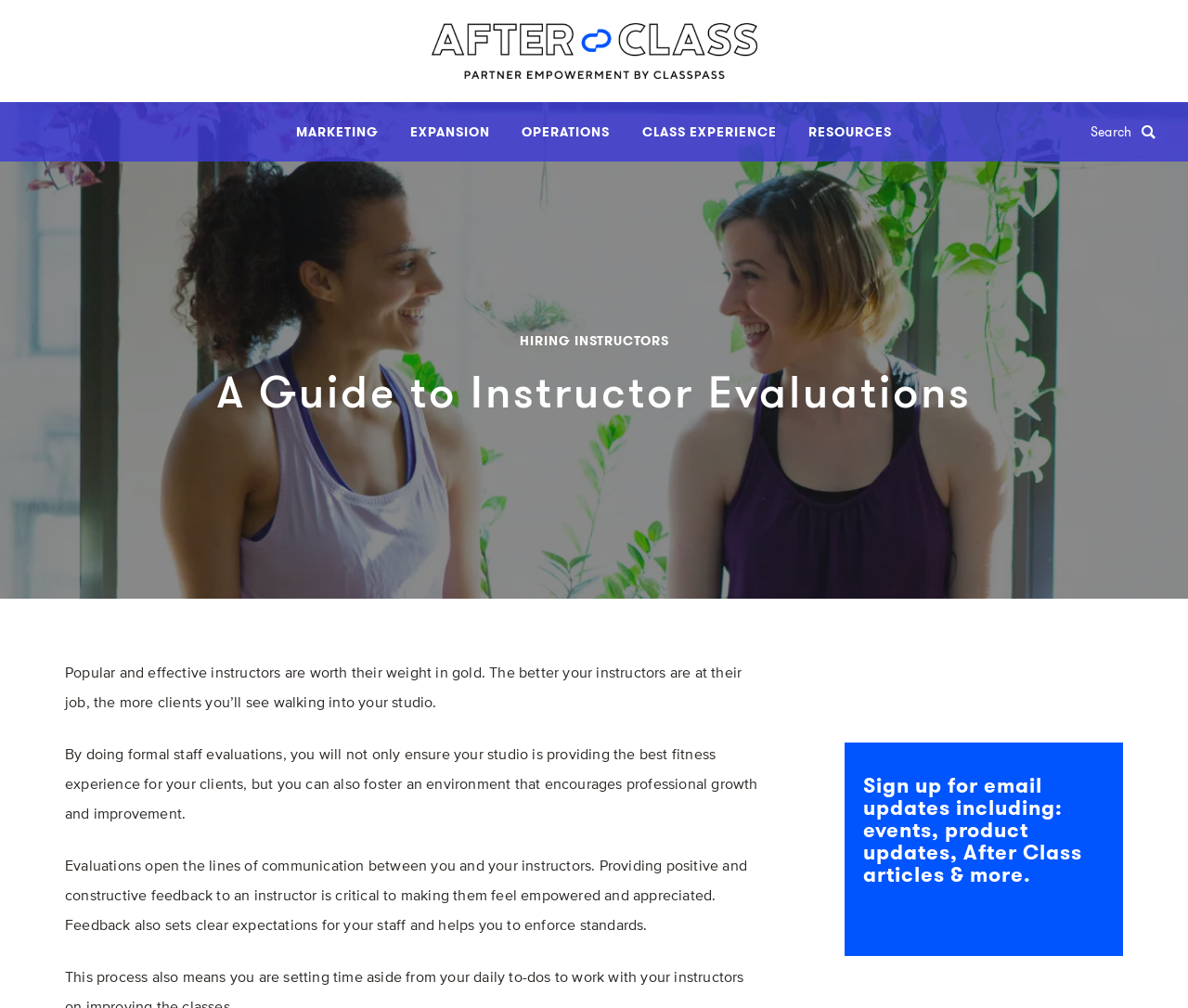Use a single word or phrase to answer the question:
What is the benefit of evaluations for instructors?

Feel empowered and appreciated